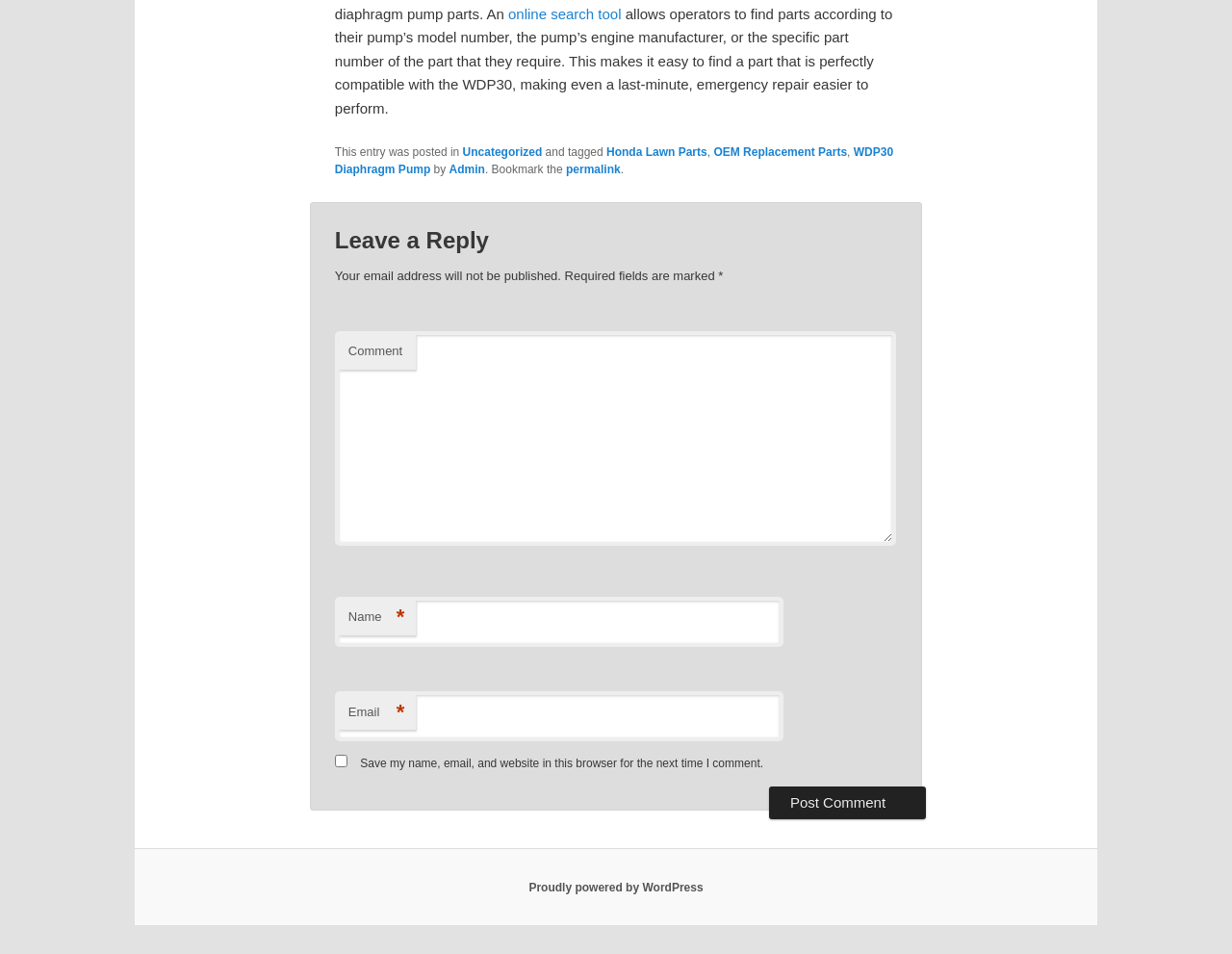Identify the bounding box for the UI element specified in this description: "Uncategorized". The coordinates must be four float numbers between 0 and 1, formatted as [left, top, right, bottom].

[0.375, 0.153, 0.44, 0.167]